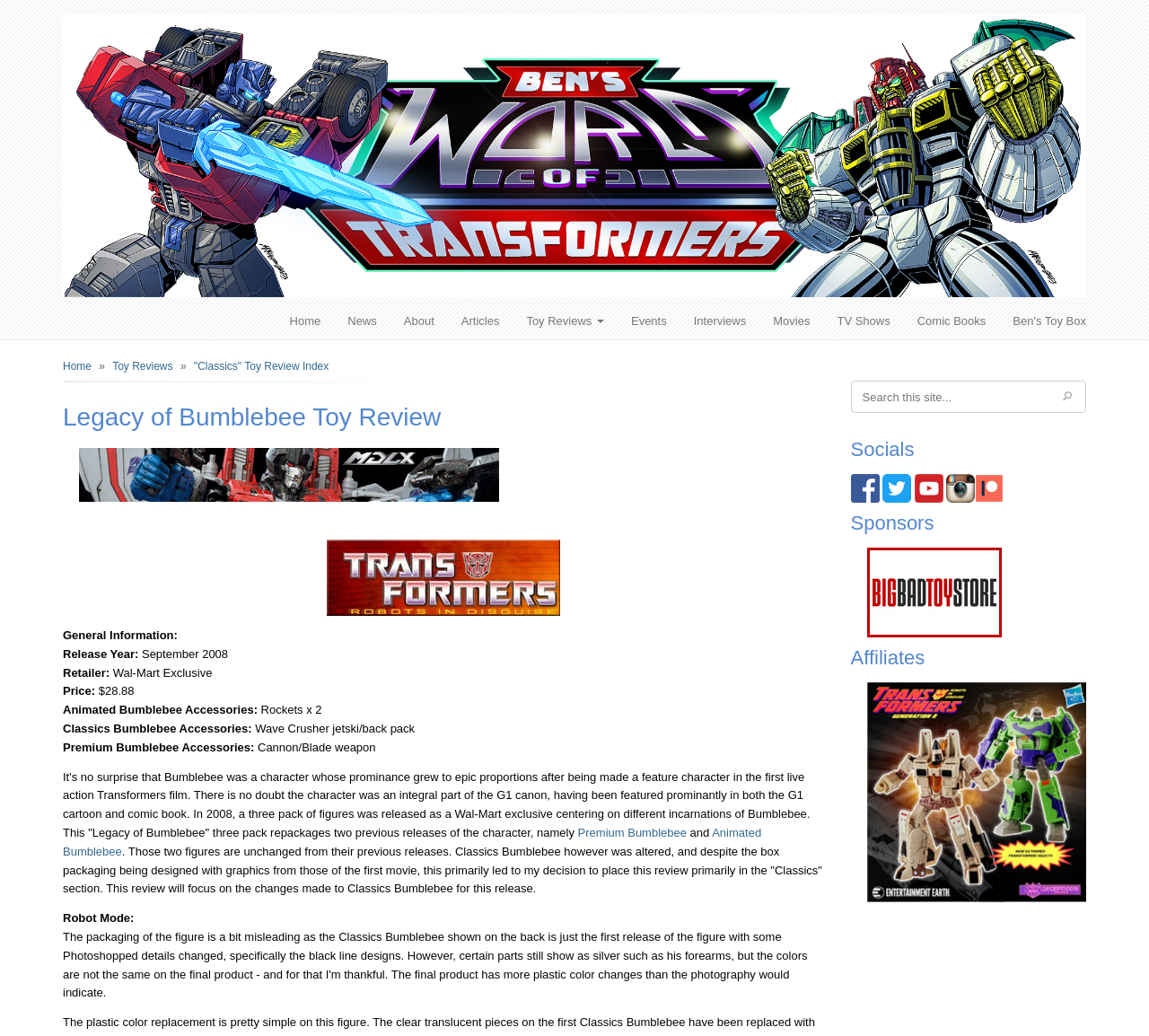What is the type of the 'Wave Crusher'?
Please provide a detailed and comprehensive answer to the question.

I found the answer by reading the text 'Classics Bumblebee Accessories: Wave Crusher jetski/back pack' which is a part of the general information section on the webpage.